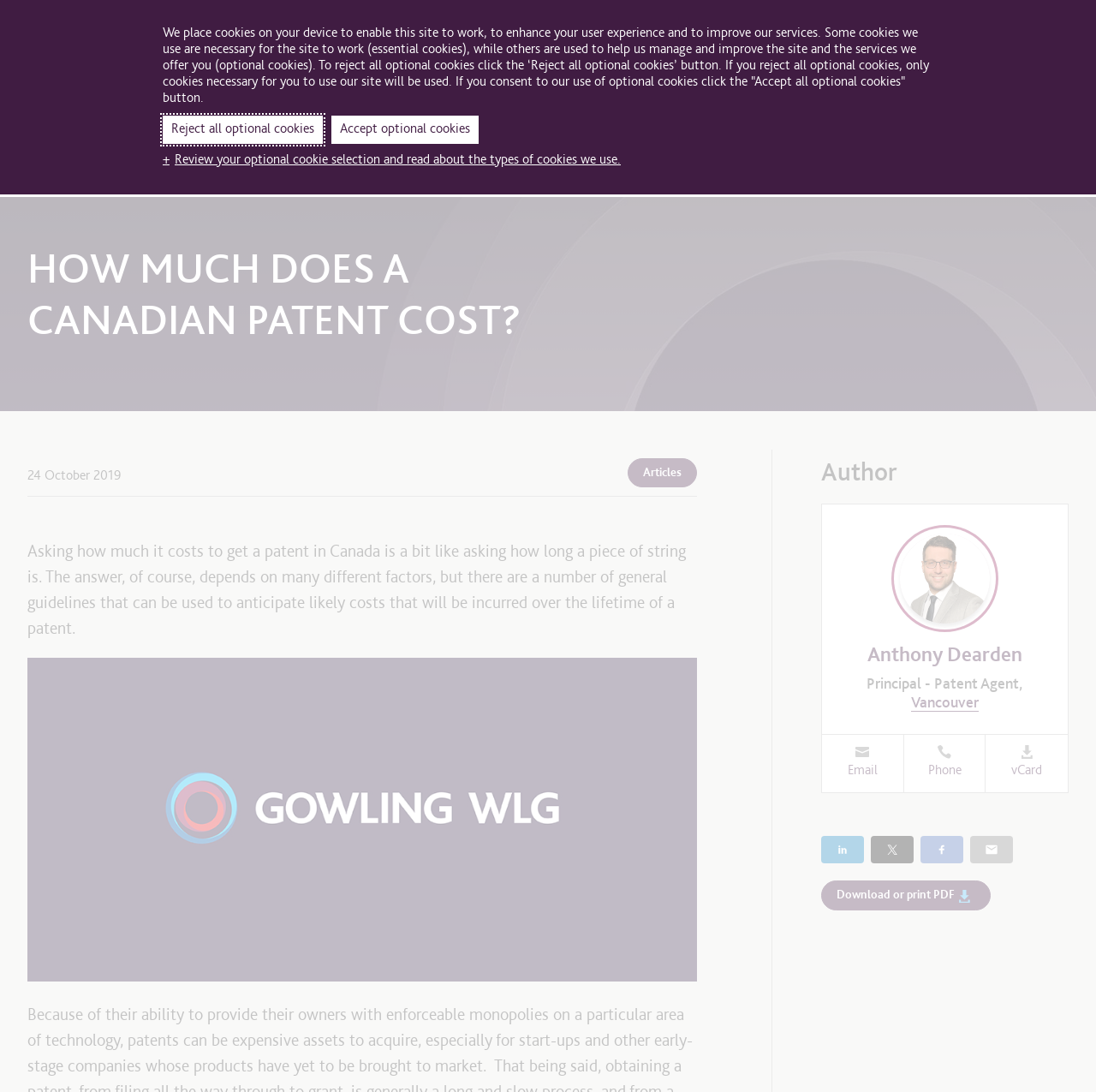Please specify the bounding box coordinates of the clickable region necessary for completing the following instruction: "Go to About us page". The coordinates must consist of four float numbers between 0 and 1, i.e., [left, top, right, bottom].

[0.501, 0.008, 0.558, 0.032]